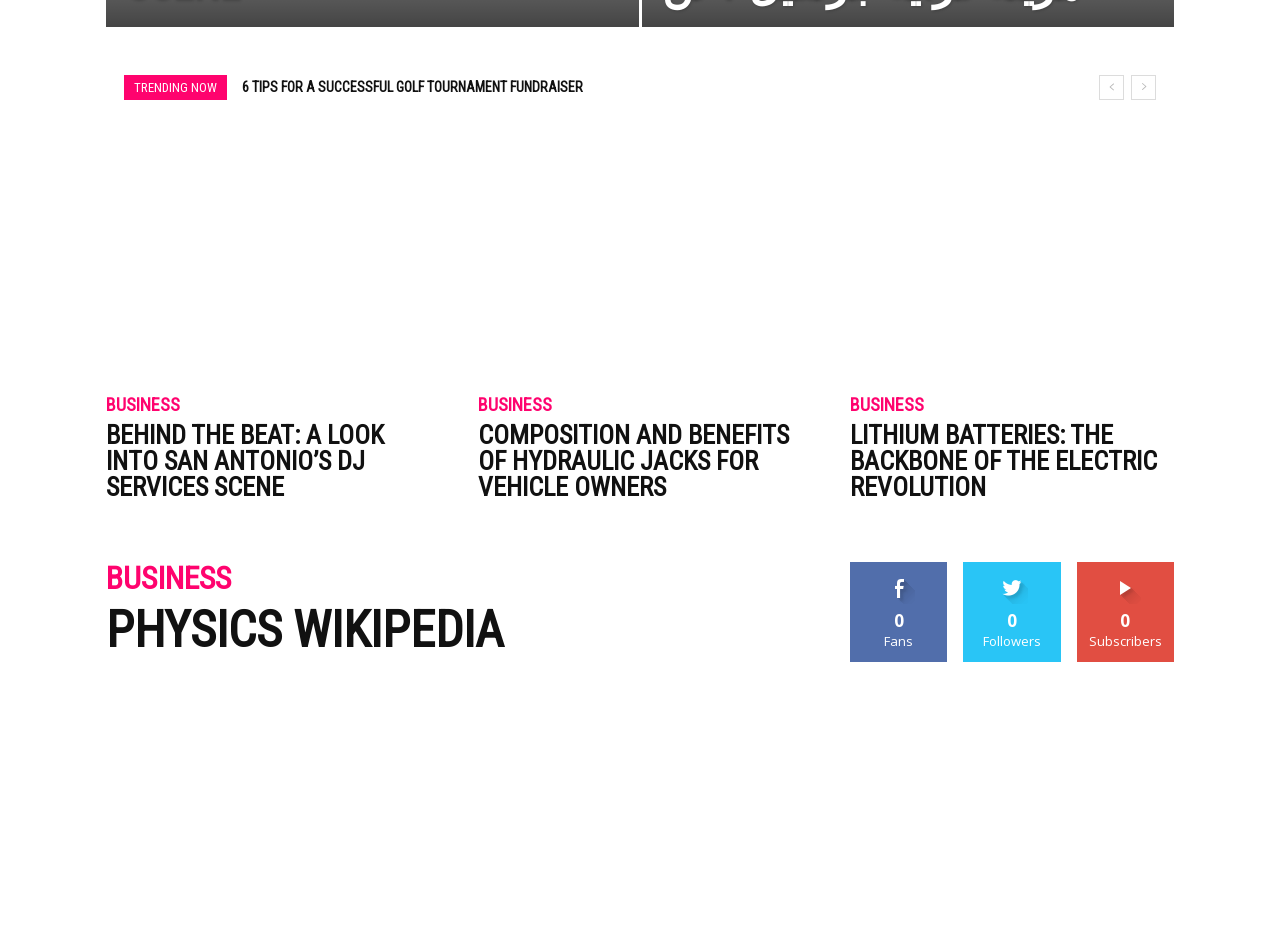Please give the bounding box coordinates of the area that should be clicked to fulfill the following instruction: "Subscribe". The coordinates should be in the format of four float numbers from 0 to 1, i.e., [left, top, right, bottom].

[0.855, 0.595, 0.904, 0.611]